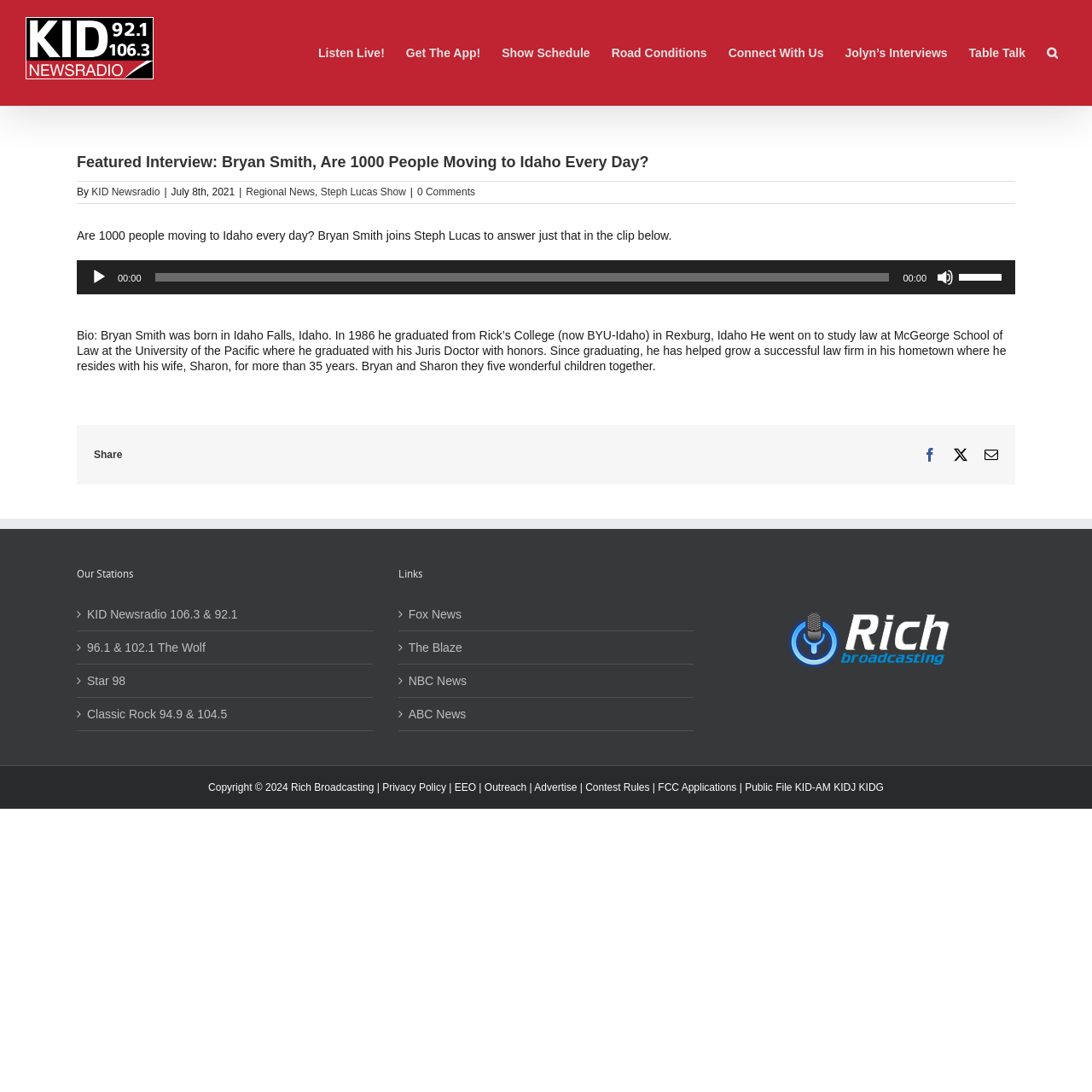Please determine the bounding box coordinates for the element that should be clicked to follow these instructions: "Play the audio clip".

[0.083, 0.246, 0.098, 0.262]